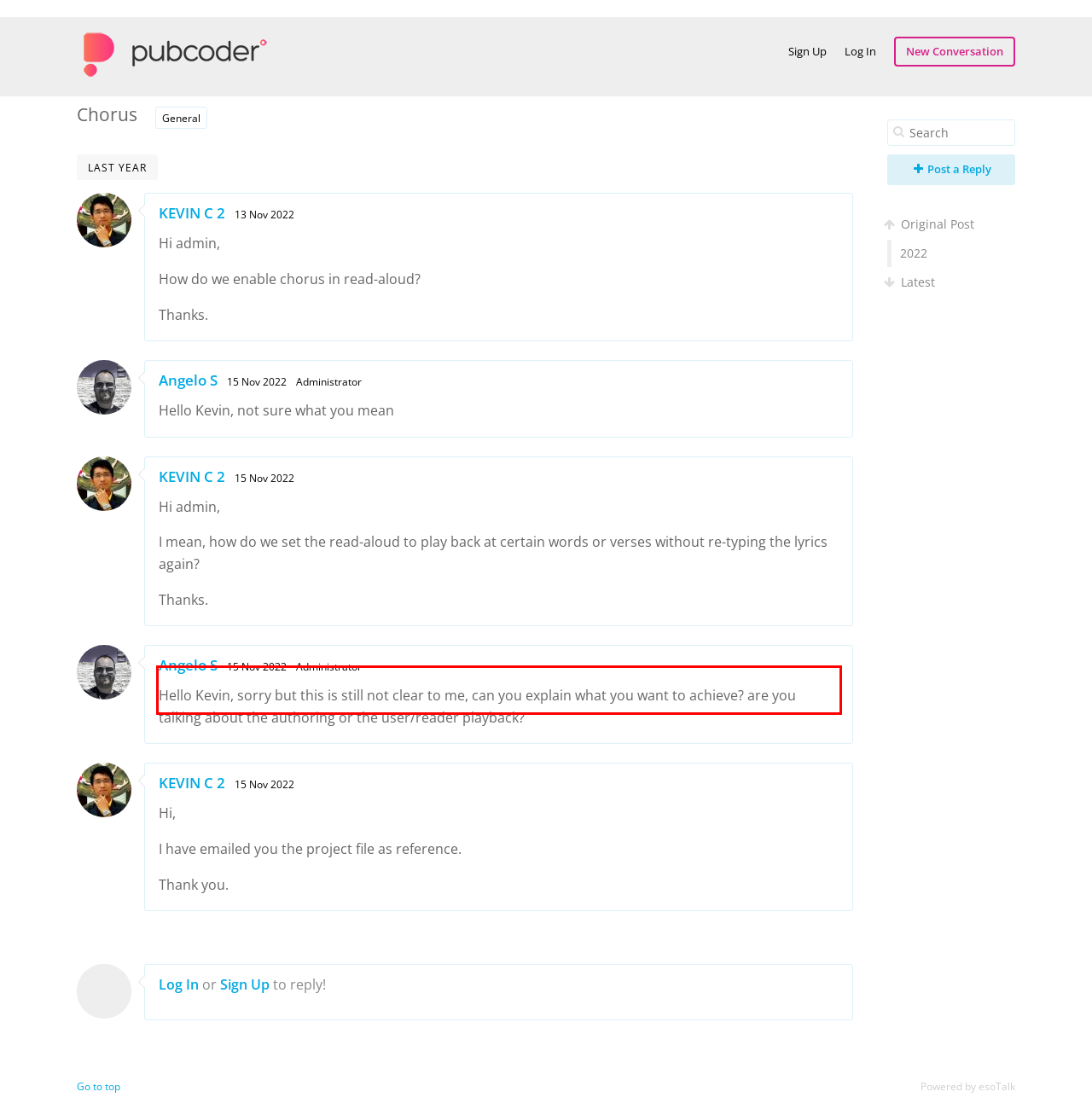Your task is to recognize and extract the text content from the UI element enclosed in the red bounding box on the webpage screenshot.

Hello Kevin, sorry but this is still not clear to me, can you explain what you want to achieve? are you talking about the authoring or the user/reader playback?